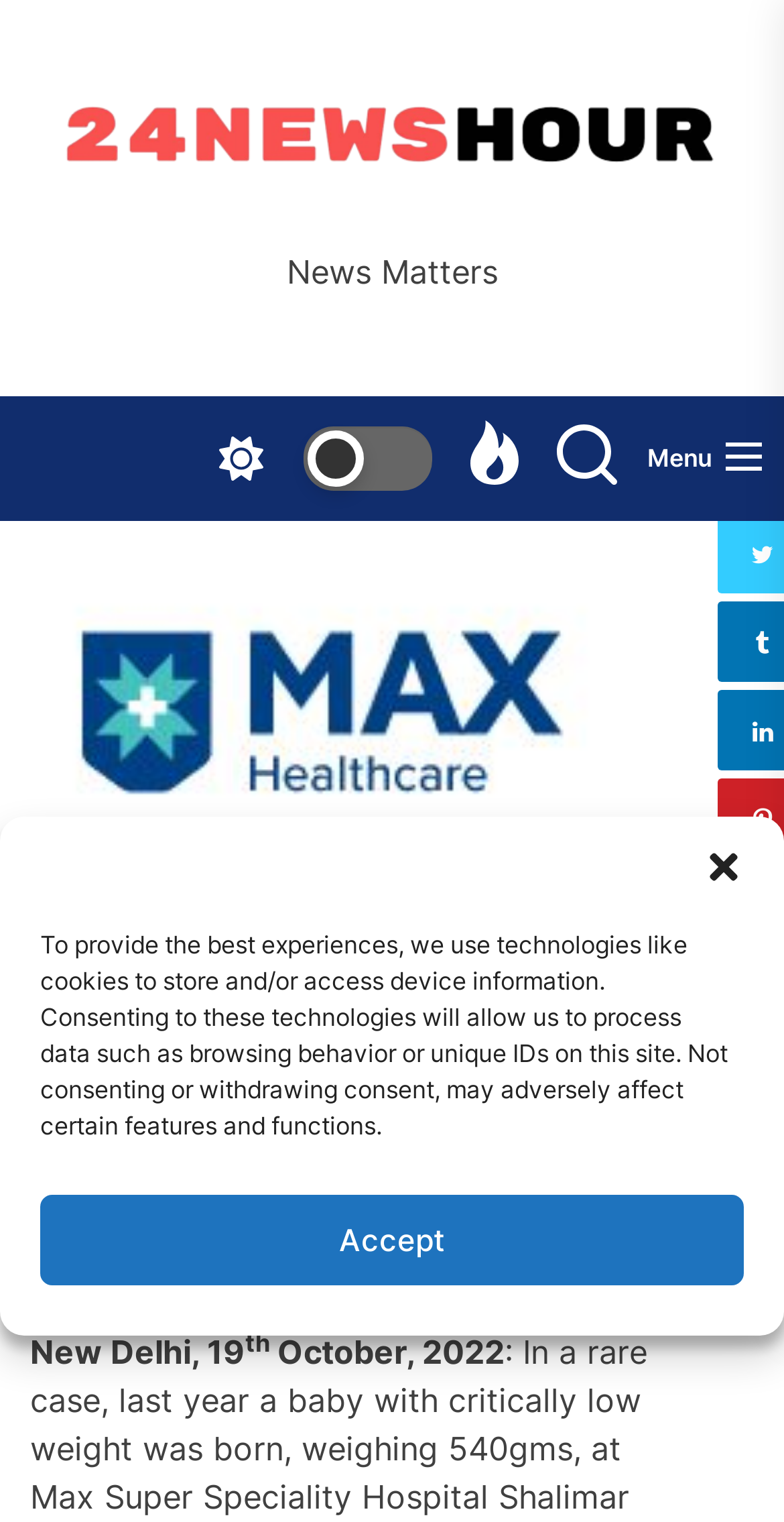Indicate the bounding box coordinates of the element that must be clicked to execute the instruction: "go to 24NewsHour". The coordinates should be given as four float numbers between 0 and 1, i.e., [left, top, right, bottom].

[0.064, 0.066, 0.936, 0.149]